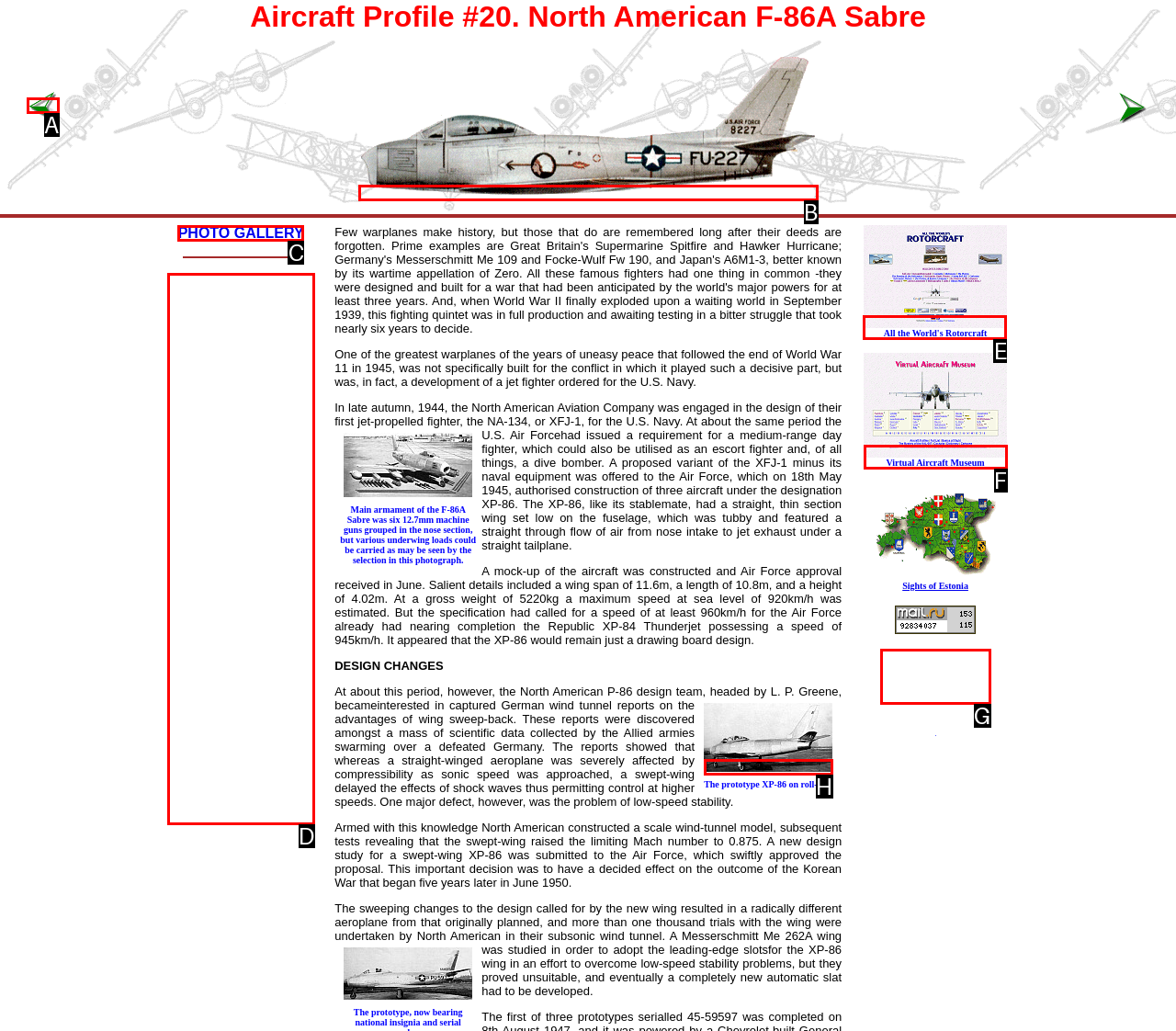Determine the right option to click to perform this task: Visit All the World's Rotorcraft
Answer with the correct letter from the given choices directly.

E